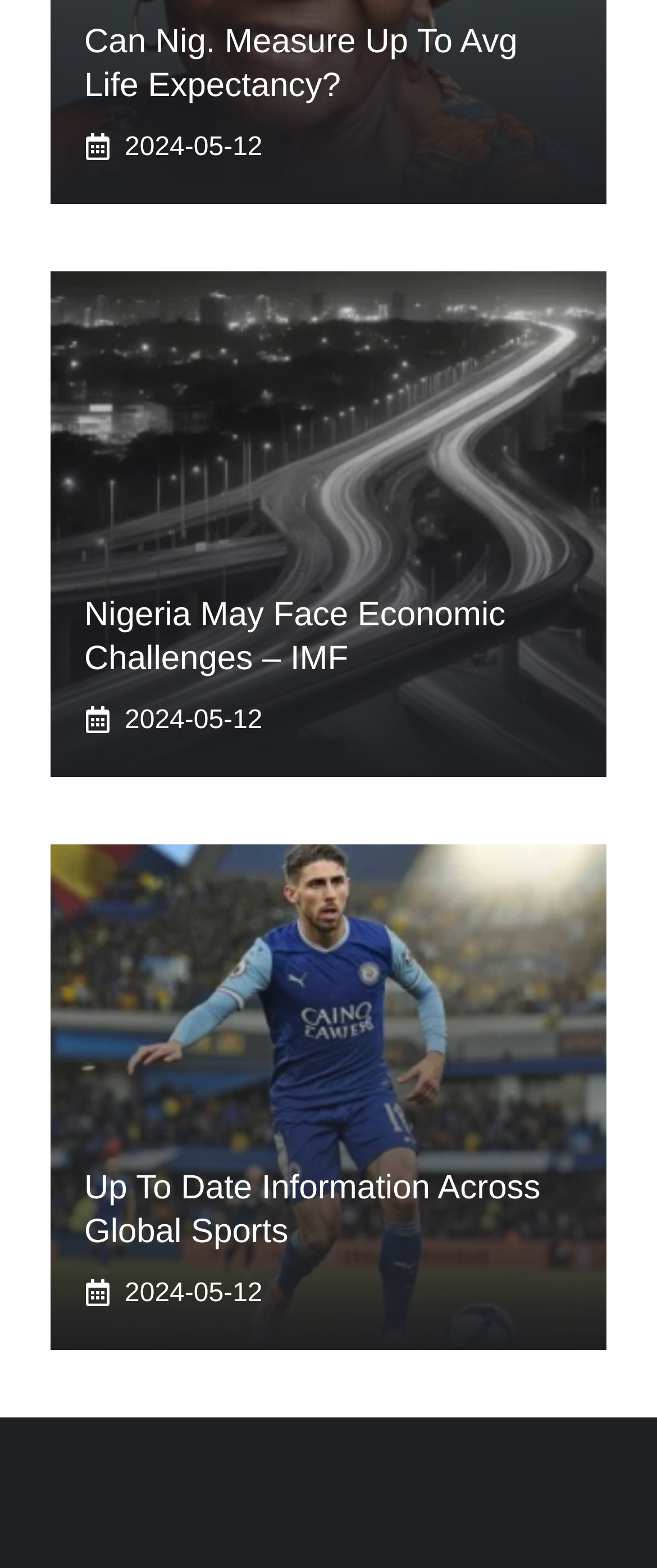Find the bounding box coordinates for the element that must be clicked to complete the instruction: "Read about A.Word.A.Day". The coordinates should be four float numbers between 0 and 1, indicated as [left, top, right, bottom].

None